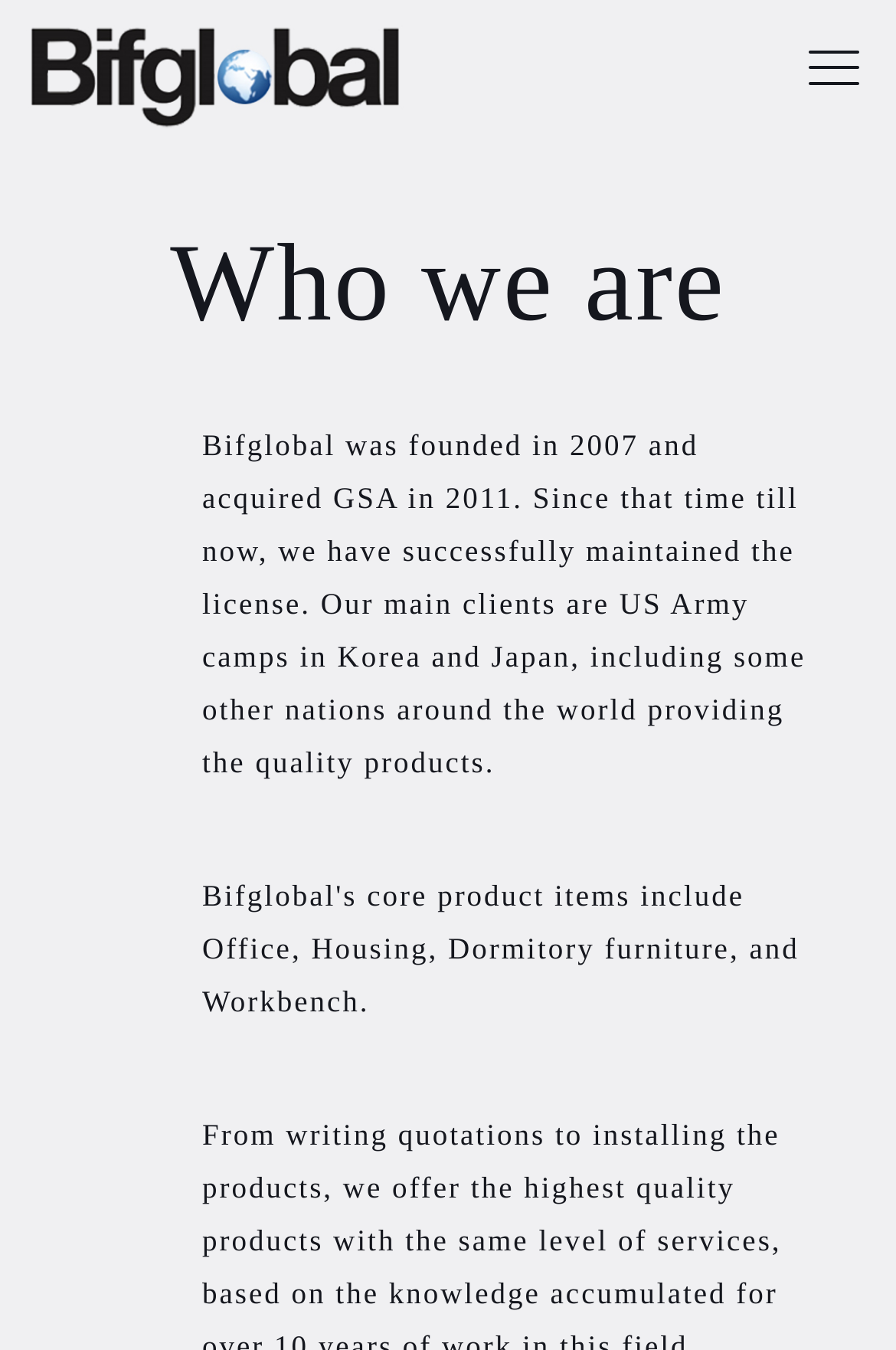Given the description: "Hiking", determine the bounding box coordinates of the UI element. The coordinates should be formatted as four float numbers between 0 and 1, [left, top, right, bottom].

None